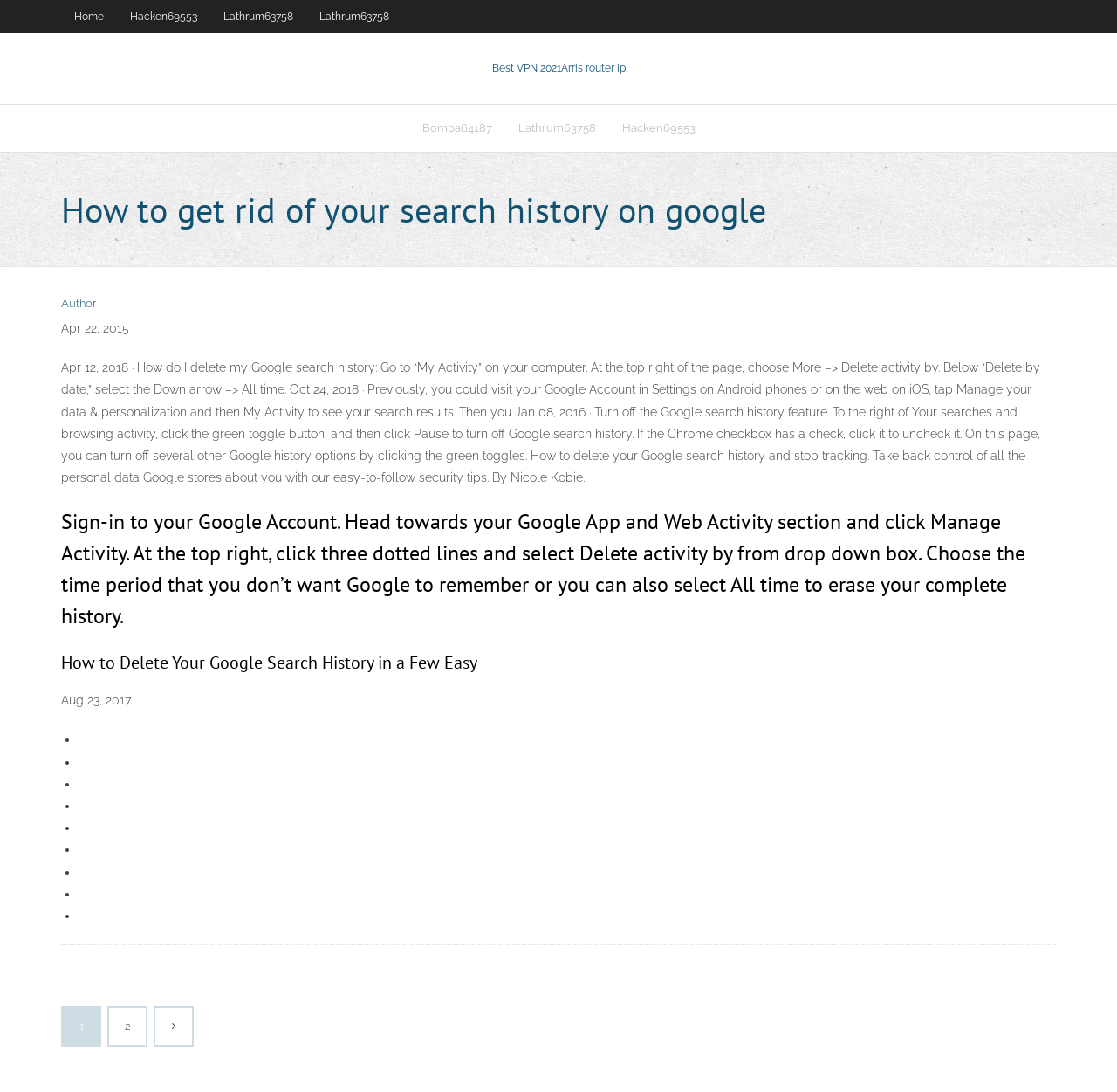Pinpoint the bounding box coordinates of the element to be clicked to execute the instruction: "Click the 'Author' link".

[0.055, 0.271, 0.086, 0.283]